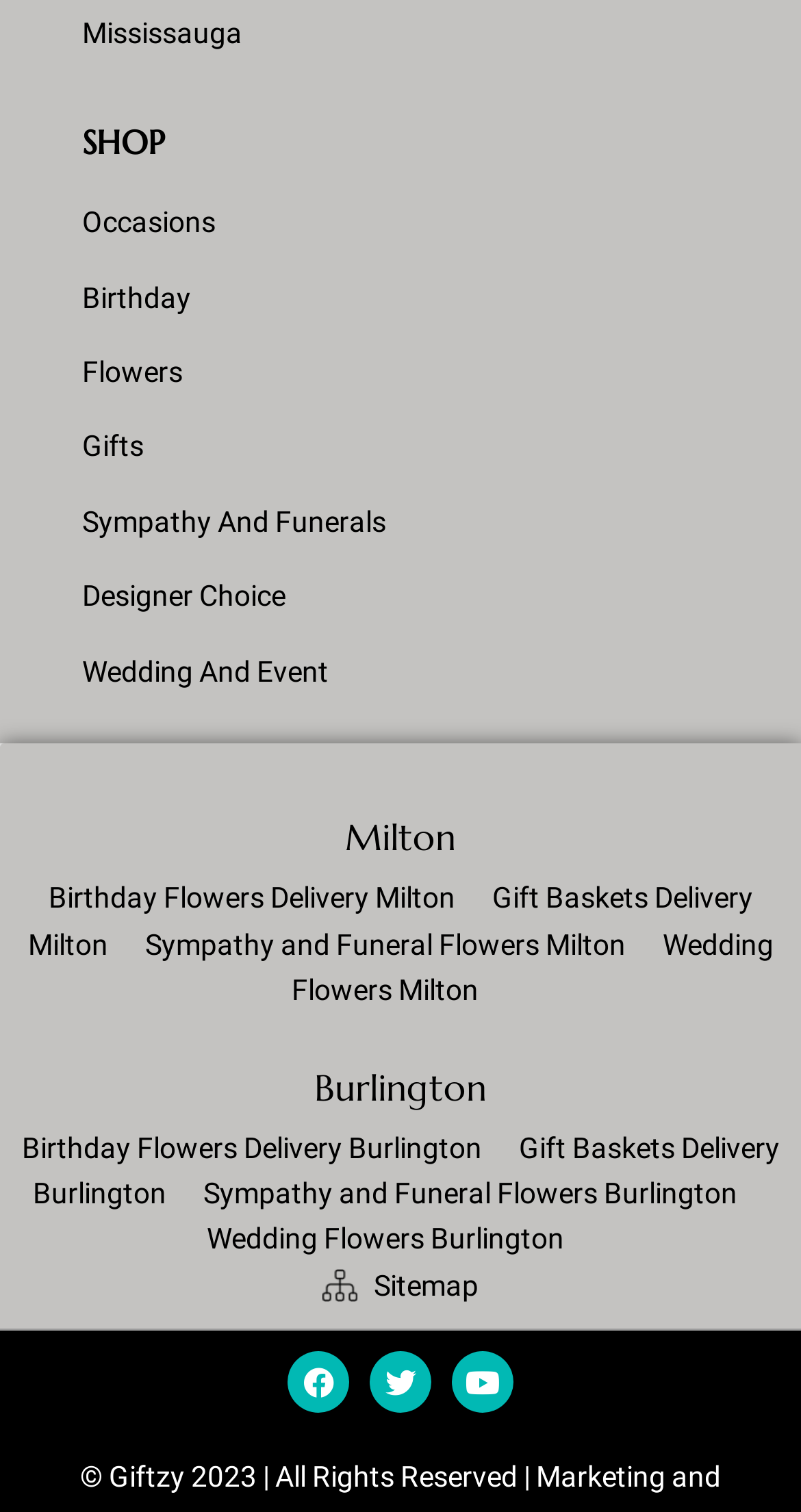What is the last link on the page?
Provide an in-depth and detailed explanation in response to the question.

The last link on the page is an icon link with the text 'Youtube' and an OCR text '' which represents the YouTube icon.